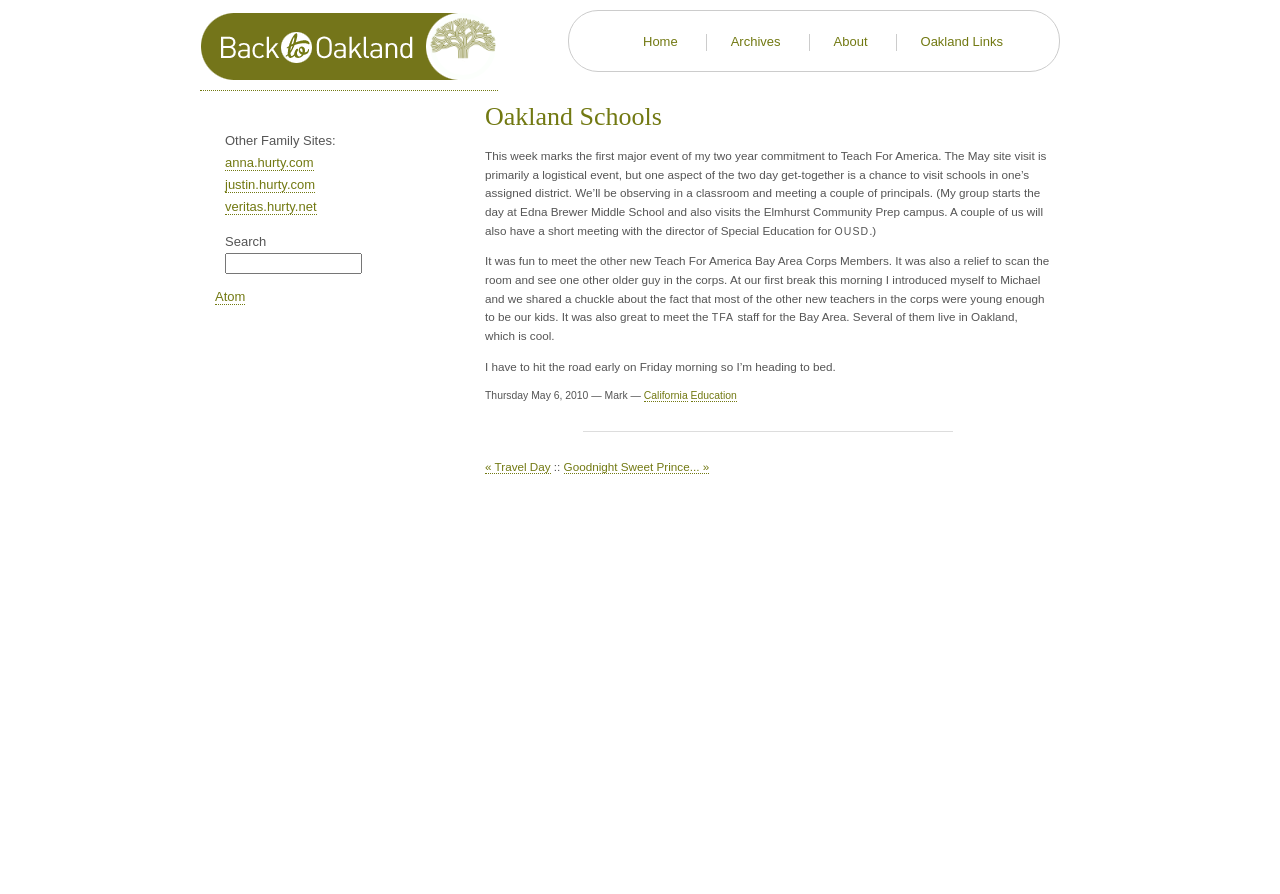Show me the bounding box coordinates of the clickable region to achieve the task as per the instruction: "visit anna hurty's website".

[0.176, 0.173, 0.245, 0.191]